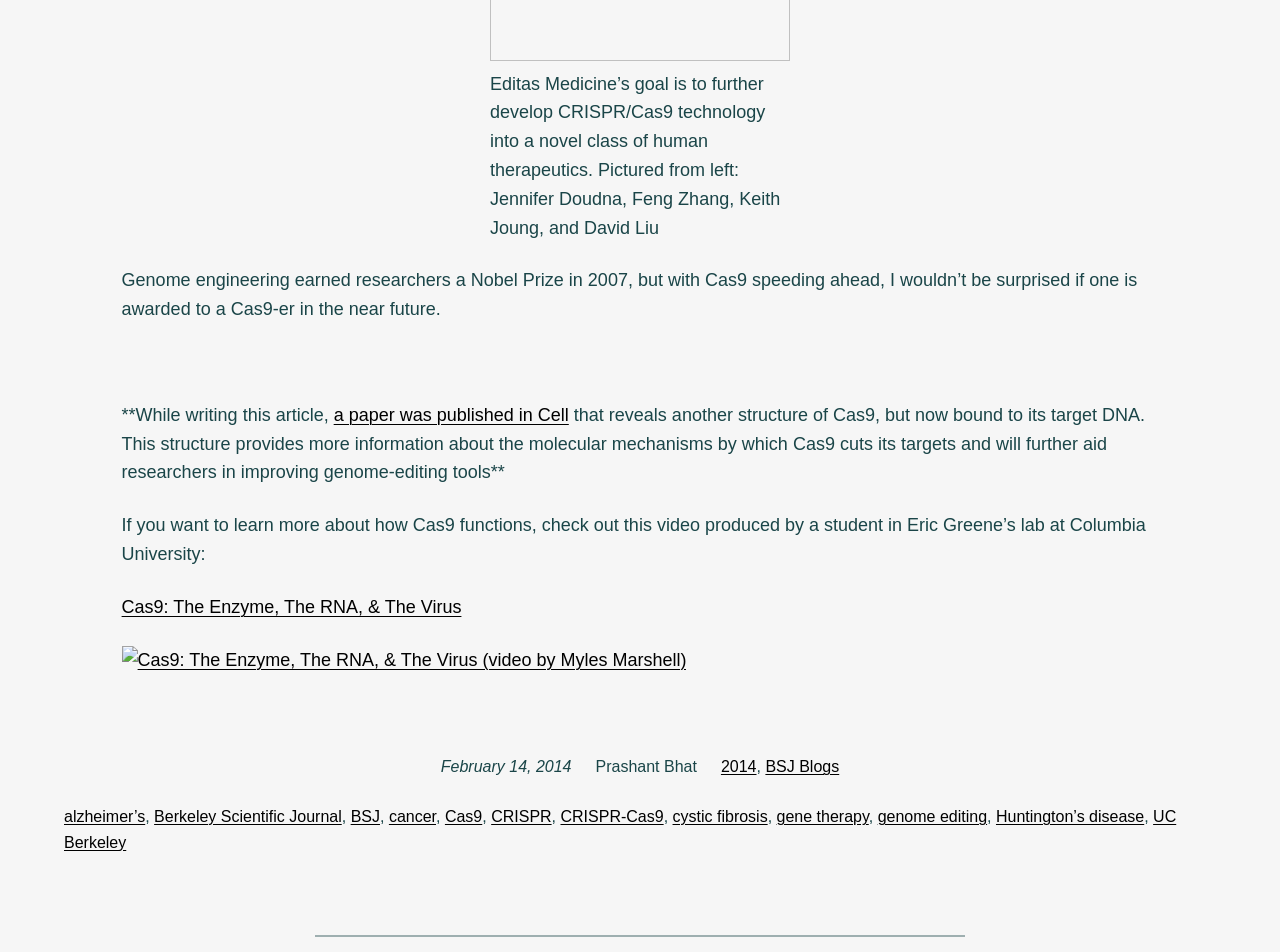Determine the bounding box coordinates of the element's region needed to click to follow the instruction: "Visit the BSJ Blogs". Provide these coordinates as four float numbers between 0 and 1, formatted as [left, top, right, bottom].

[0.598, 0.797, 0.656, 0.815]